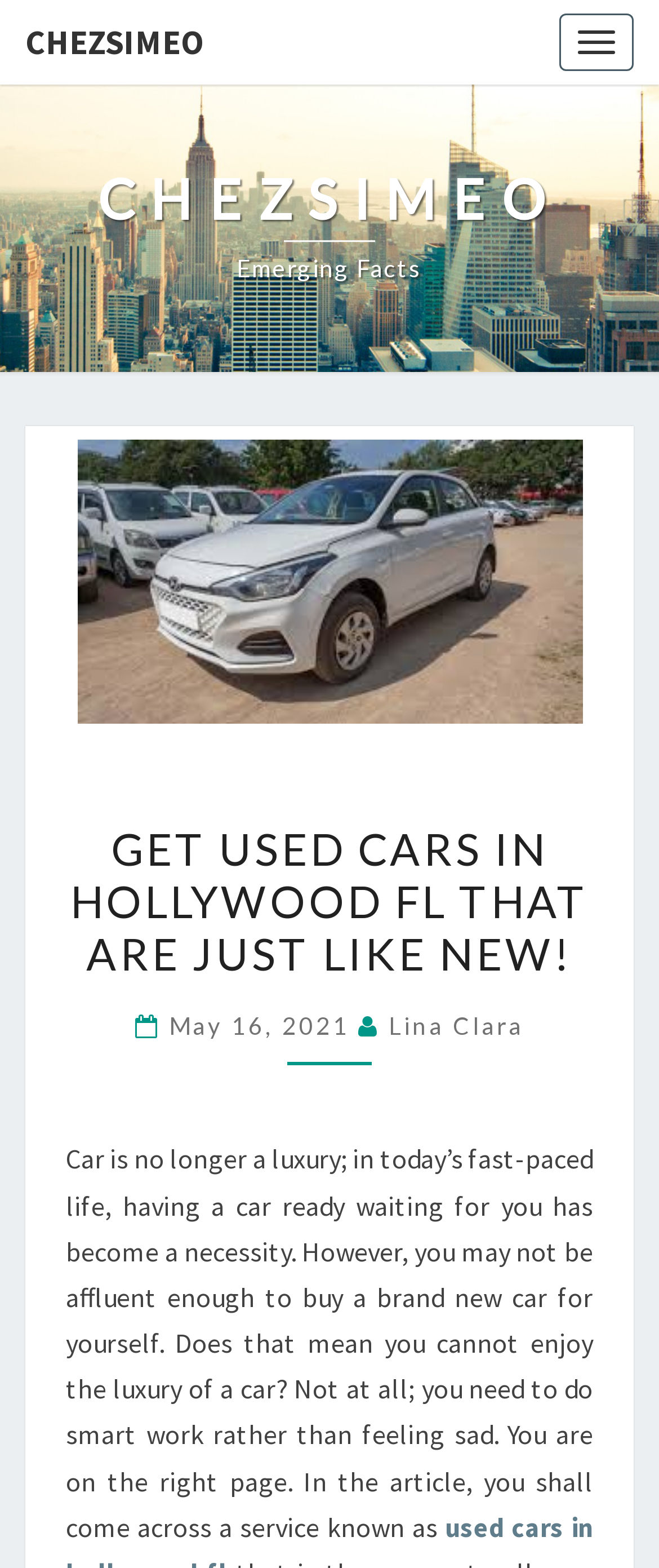From the webpage screenshot, predict the bounding box of the UI element that matches this description: "Chezsimeo Emerging facts".

[0.149, 0.107, 0.851, 0.184]